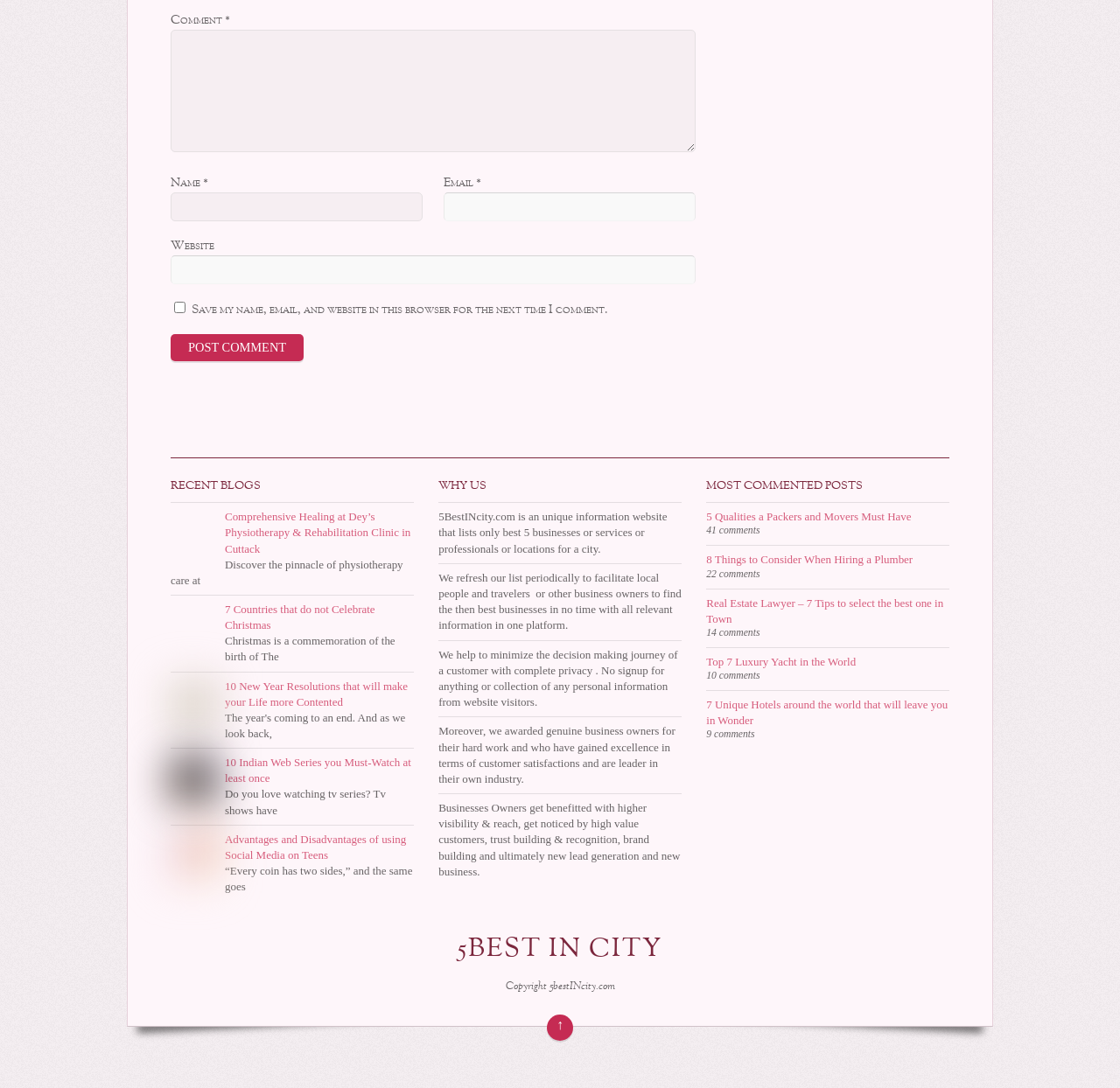How many recent blogs are listed? From the image, respond with a single word or brief phrase.

5